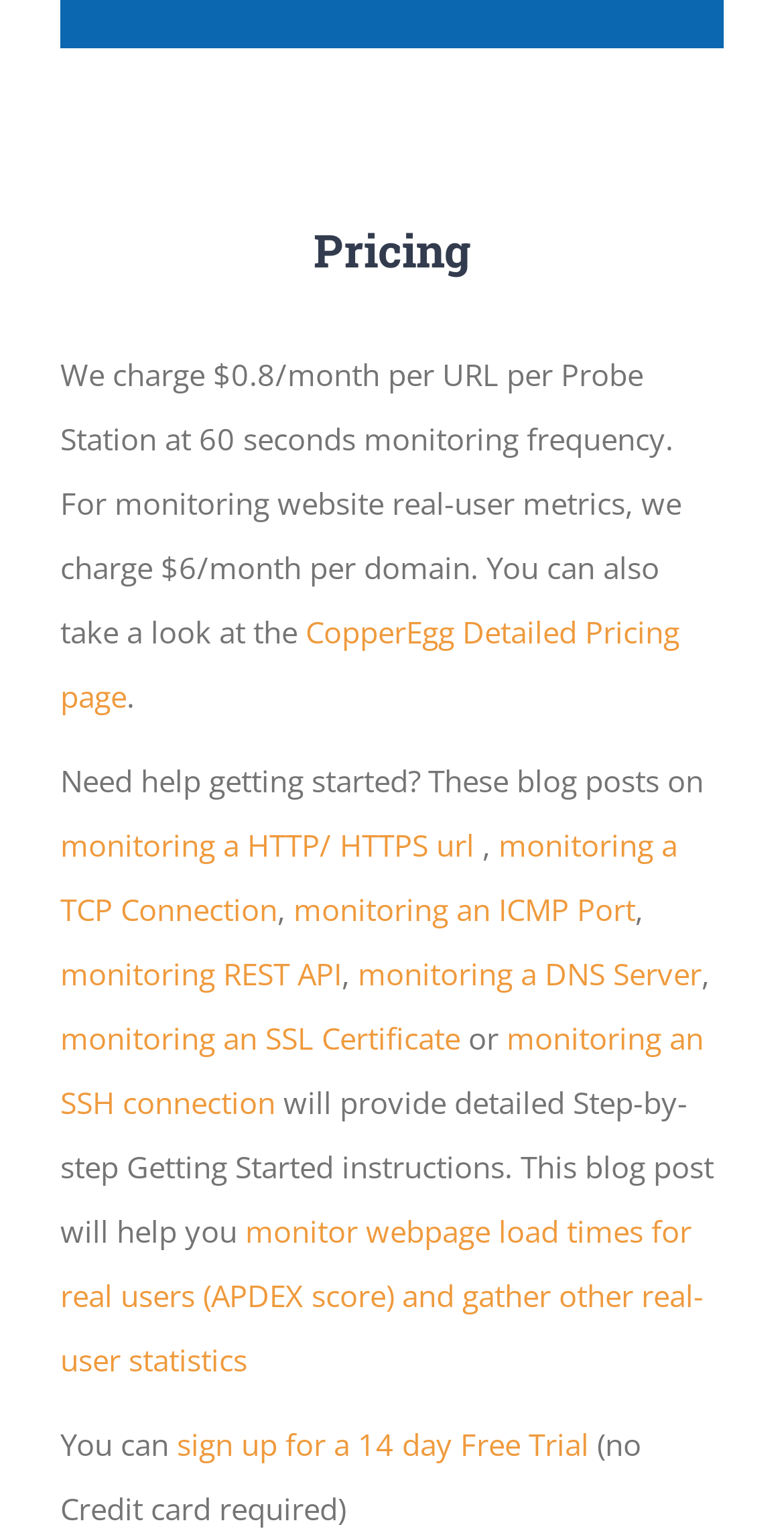Please identify the bounding box coordinates of the clickable element to fulfill the following instruction: "Read about monitoring a HTTP/HTTPS URL". The coordinates should be four float numbers between 0 and 1, i.e., [left, top, right, bottom].

[0.077, 0.537, 0.615, 0.564]